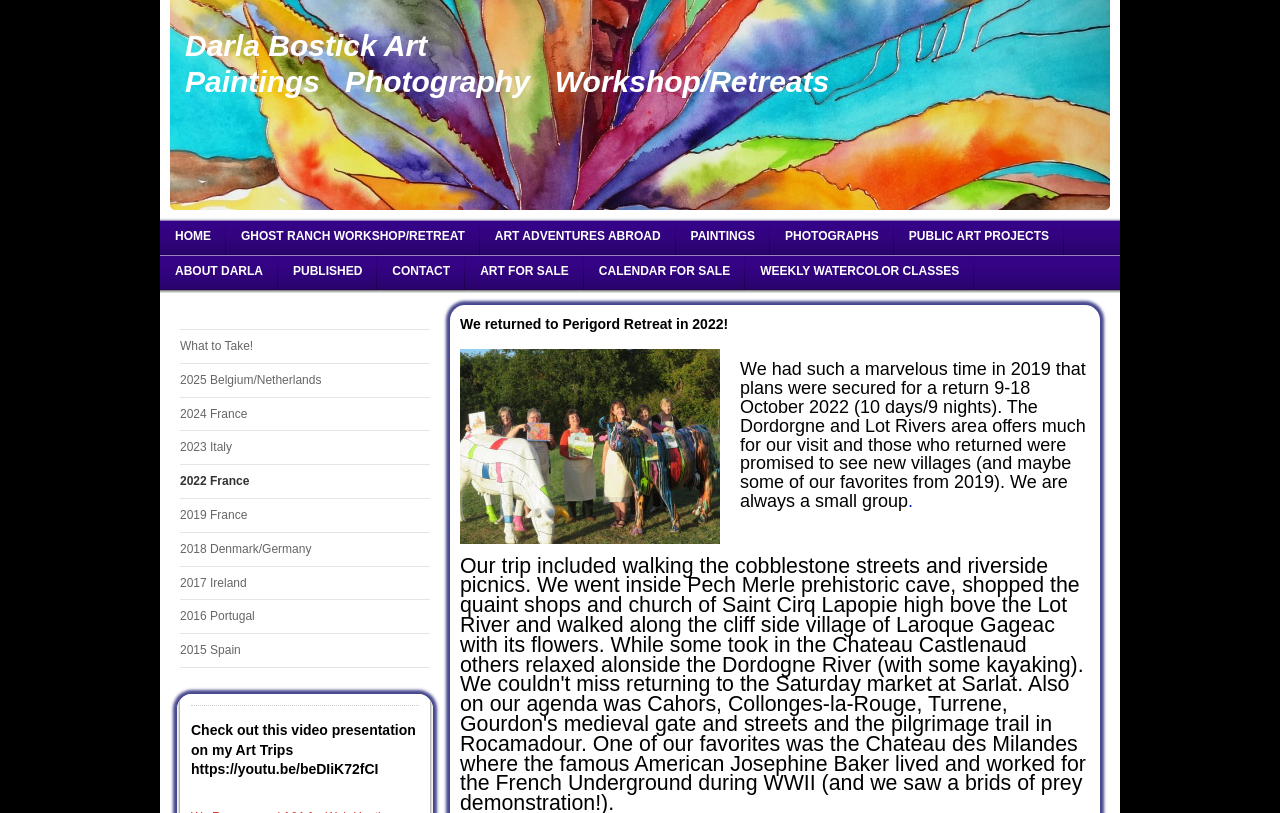Please find the bounding box coordinates of the element that must be clicked to perform the given instruction: "Click the logo". The coordinates should be four float numbers from 0 to 1, i.e., [left, top, right, bottom].

None